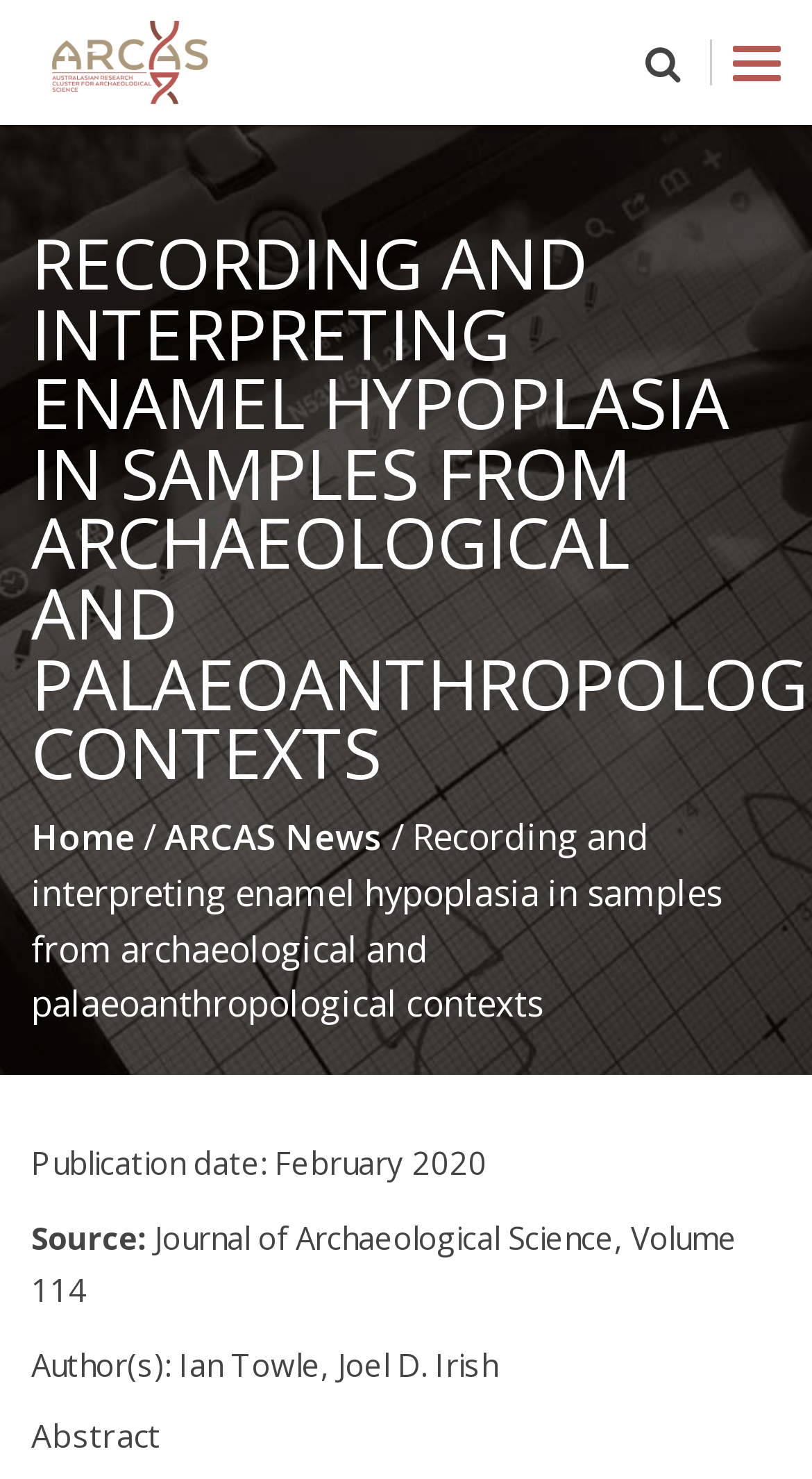Offer a meticulous description of the webpage's structure and content.

The webpage appears to be a research article or publication page. At the top left, there is a logo image and a link labeled "ARCAS" which is likely the title of the organization or journal. To the right of the logo, there is a button with a search icon. Below the logo, there are three links: "Databases" and "Members & Facilities" on the left, and a search bar that spans the entire width of the page.

The main content of the page is divided into sections. The first section has a heading that reads "RECORDING AND INTERPRETING ENAMEL HYPOPLASIA IN SAMPLES FROM ARCHAEOLOGICAL AND PALAEOANTHROPOLOGICAL CONTEXTS". Below this heading, there are three links: "Home", "ARCAS News", and a separator line.

The next section appears to be the article's metadata, with several lines of text. The first line reads "Recording and interpreting enamel hypoplasia in samples from archaeological and palaeoanthropological contexts". Below this, there are three lines of text that provide publication information: "Publication date: February 2020", "Source: Journal of Archaeological Science, Volume 114", and "Author(s): Ian Towle, Joel D. Irish".

Finally, there is a section with a heading labeled "Abstract", which suggests that the article's abstract or summary will follow.